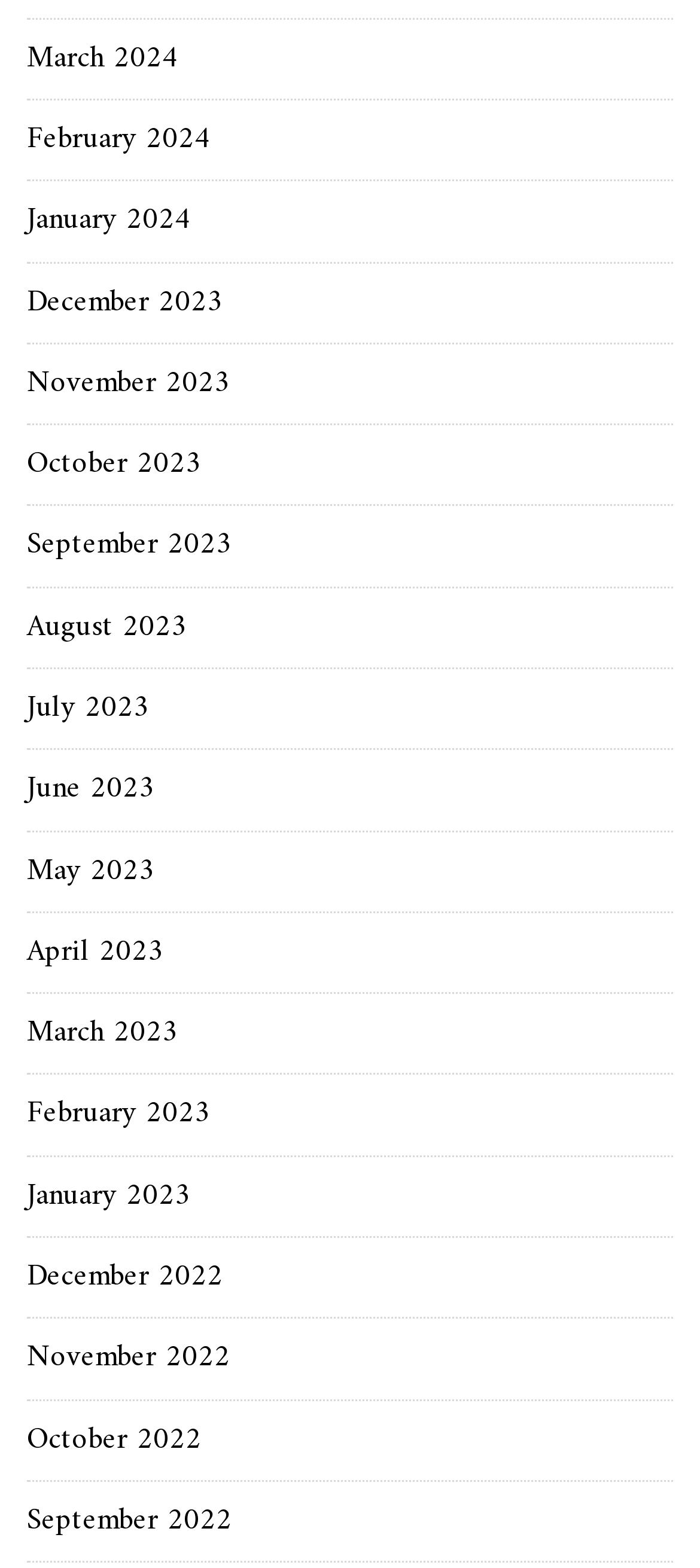From the webpage screenshot, predict the bounding box of the UI element that matches this description: "March 2024".

[0.038, 0.02, 0.254, 0.055]